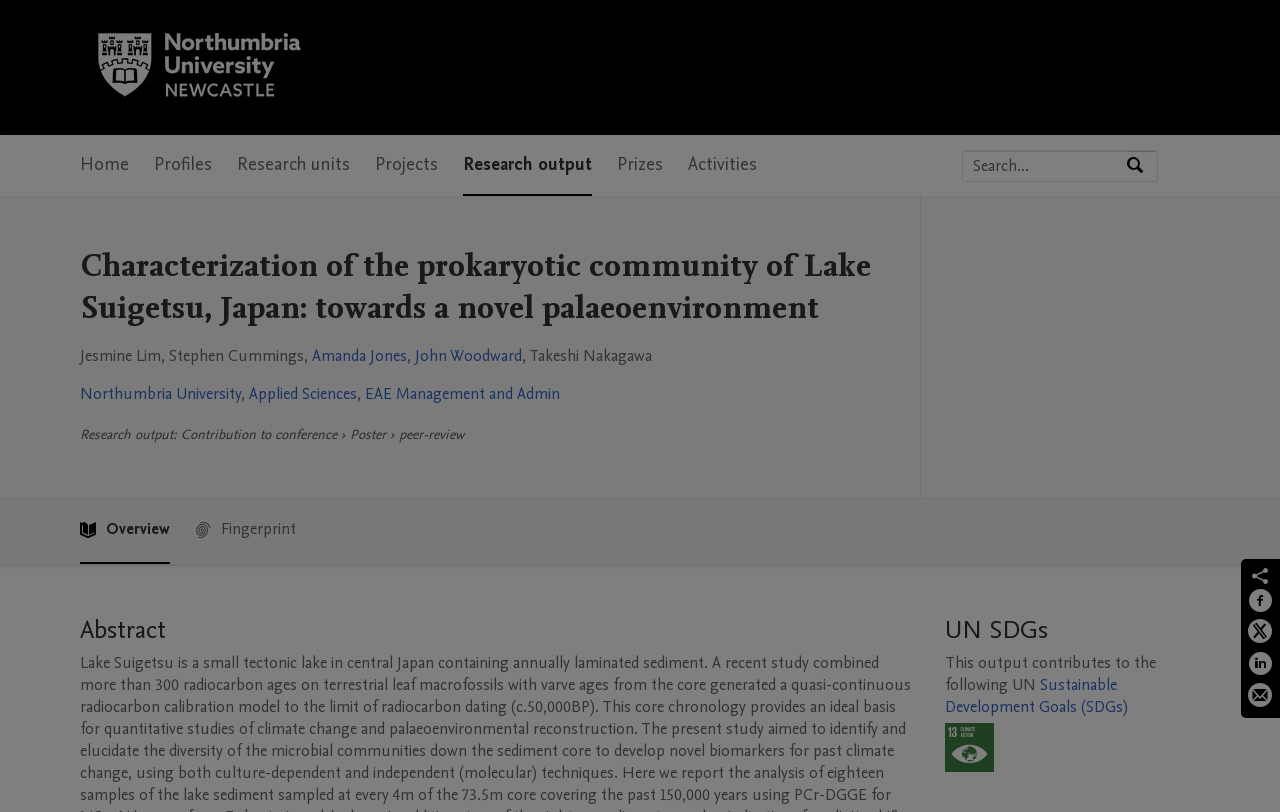What is the type of research output?
Offer a detailed and exhaustive answer to the question.

The type of research output can be found in the section 'Research output' where it is specified as 'Contribution to conference' and further detailed as 'Poster'.